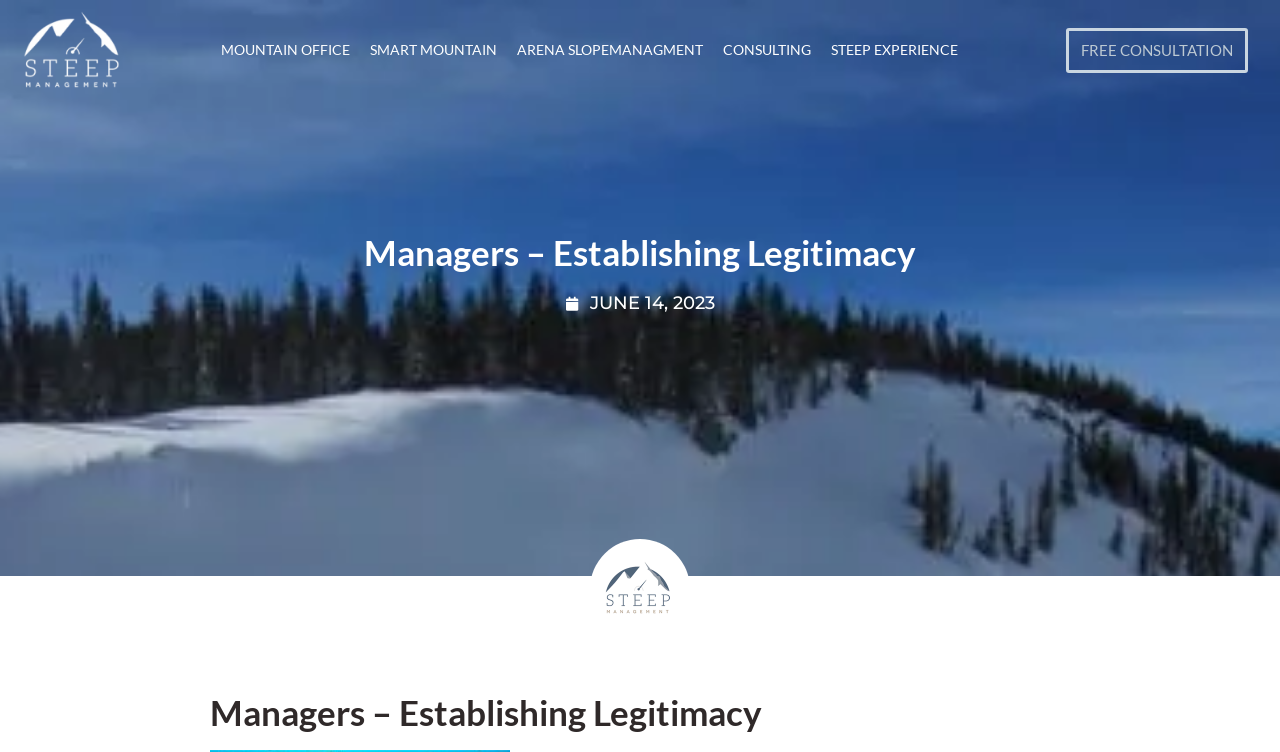How many headings are there on the webpage?
From the image, respond using a single word or phrase.

2